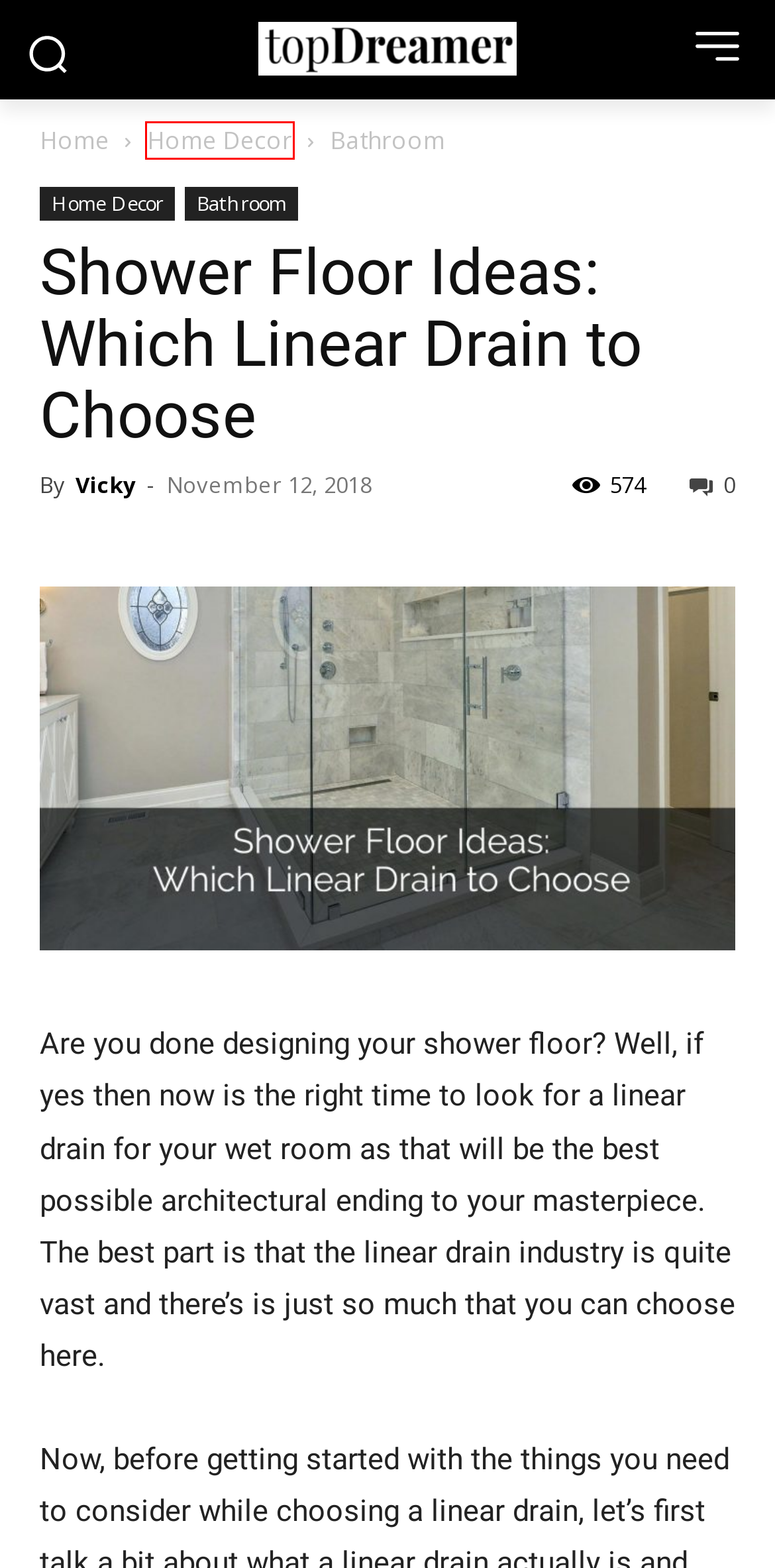A screenshot of a webpage is given, marked with a red bounding box around a UI element. Please select the most appropriate webpage description that fits the new page after clicking the highlighted element. Here are the candidates:
A. Wedding Archives - Top Dreamer
B. Vicky, Author at Top Dreamer
C. Bathroom Archives - Top Dreamer
D. Home Decor Archives - Top Dreamer
E. DIY & Crafts Archives - Top Dreamer
F. Street Style Archives - Top Dreamer
G. Art & Design Archives - Top Dreamer
H. Home - Top Dreamer

D